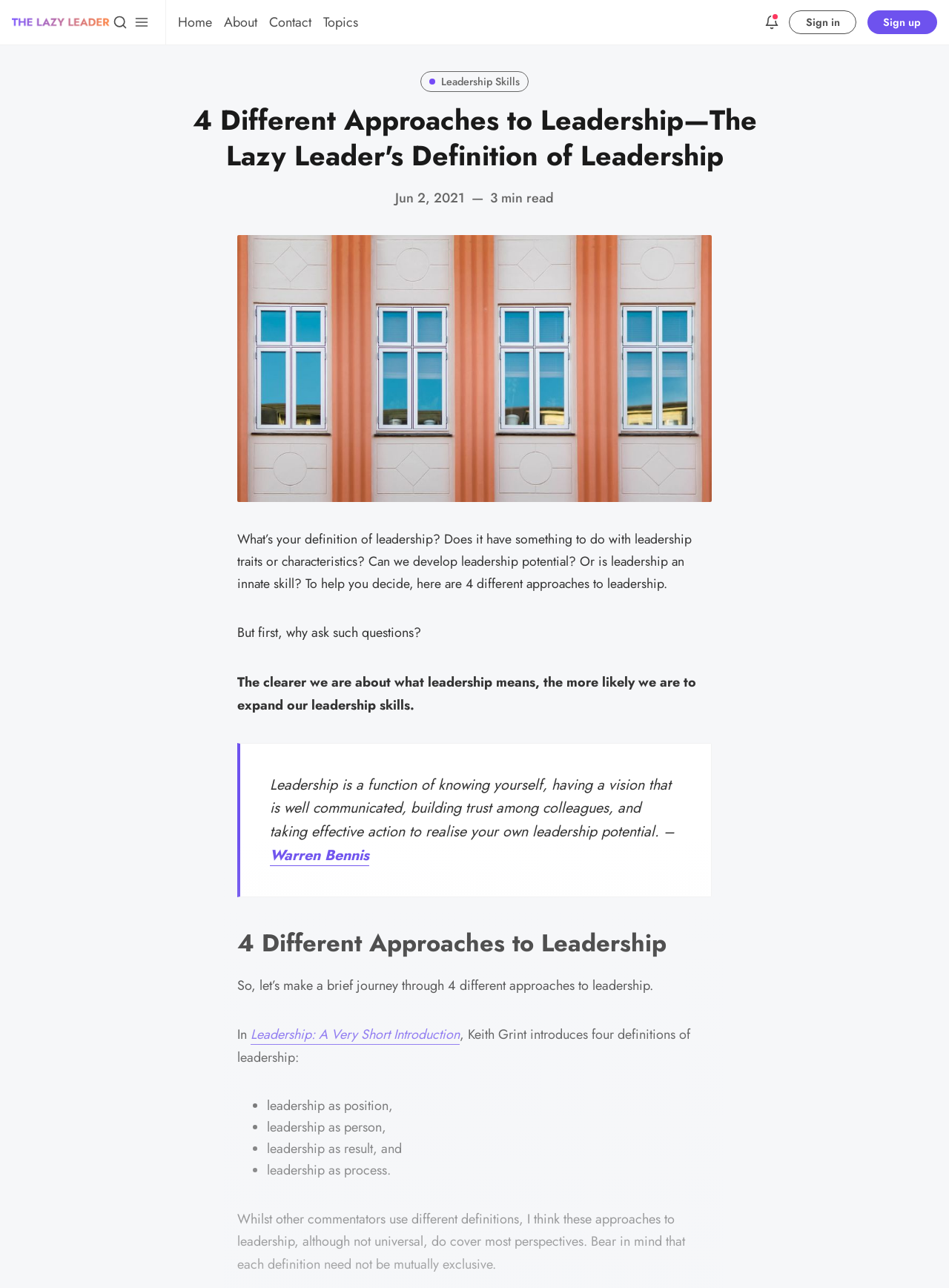Generate an in-depth caption that captures all aspects of the webpage.

The webpage is about leadership, specifically exploring different approaches to defining leadership. At the top, there is a header section with a logo "The Lazy Leader" on the left, followed by a search button, a menu button, and a series of links to other pages, including "Home", "About", "Contact", and "Topics". On the right side of the header, there are buttons for "Announcements", "Sign in", and "Sign up".

Below the header, there is a main content section. The title of the article "4 Different Approaches to Leadership—The Lazy Leader's Definition of Leadership" is prominently displayed. The article is dated "Jun 2, 2021" and has a reading time of "3 min read". 

The content is divided into sections, starting with a figure that shows four windows with different perspectives, accompanied by a descriptive text that asks questions about leadership. The text then explains the importance of understanding what leadership means in order to develop leadership skills.

The article proceeds to discuss four different approaches to leadership, quoting Warren Bennis' definition of leadership. The four approaches are listed in bullet points: leadership as position, leadership as person, leadership as result, and leadership as process. The text concludes by noting that these approaches are not mutually exclusive and cover most perspectives on leadership.

Throughout the article, there are no images other than the logo and the figure with four windows. The layout is clean, with clear headings and concise text, making it easy to follow and read.